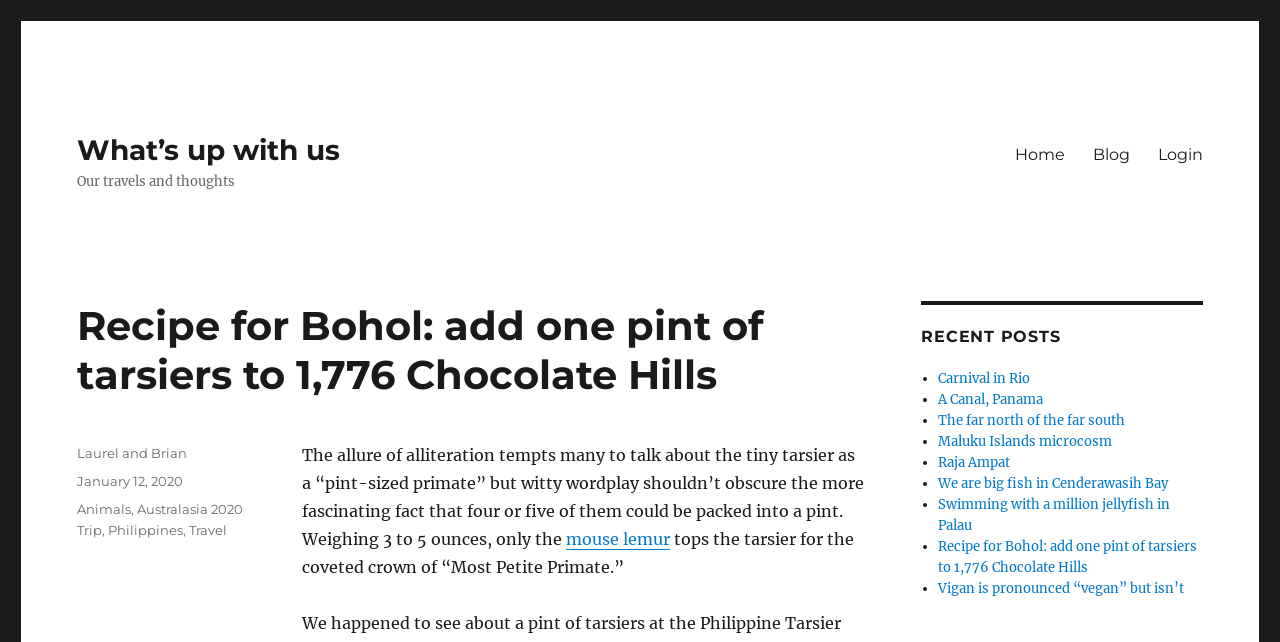Can you specify the bounding box coordinates of the area that needs to be clicked to fulfill the following instruction: "Read the blog post about 'Recipe for Bohol'"?

[0.06, 0.469, 0.676, 0.621]